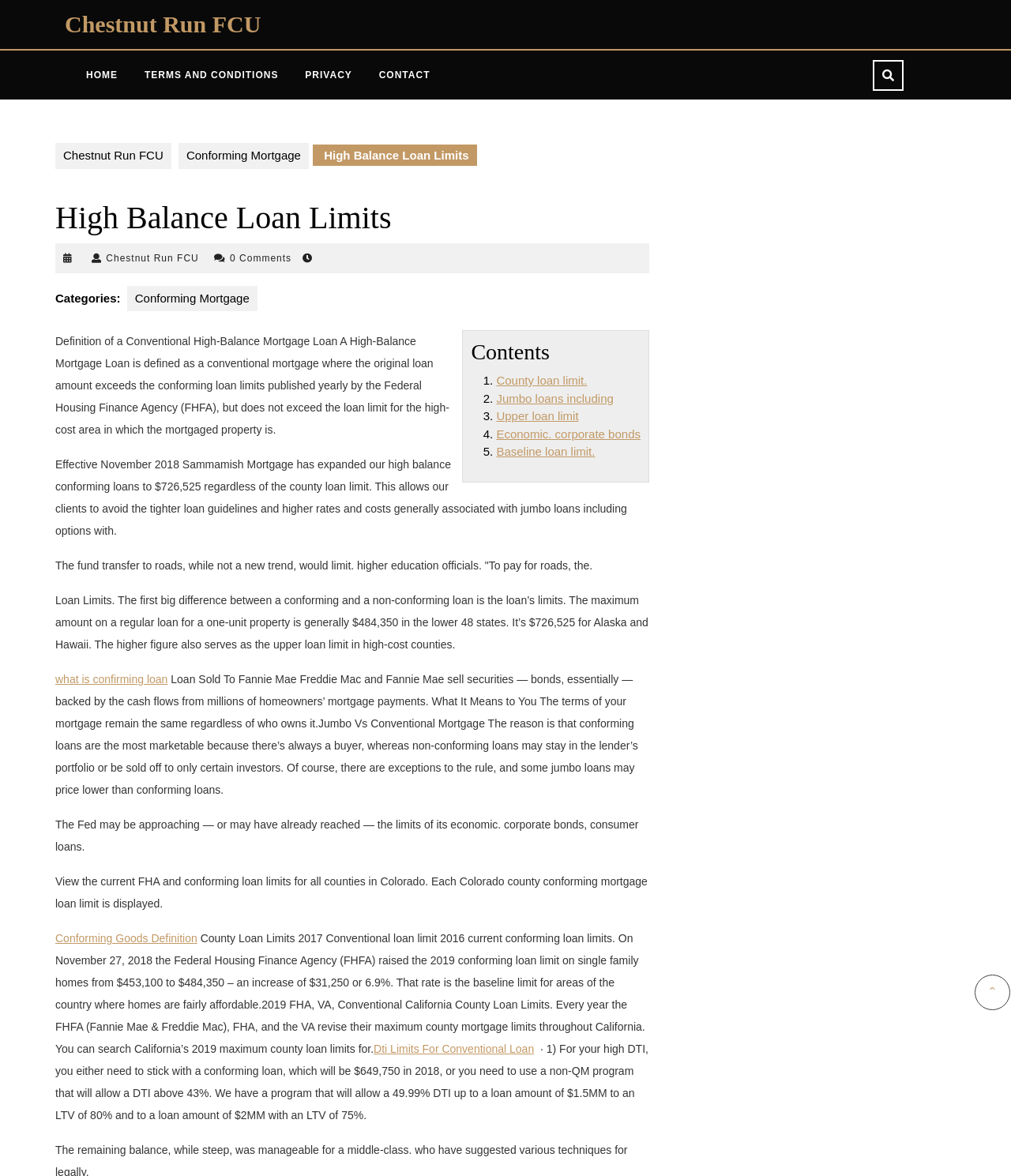What is the purpose of Fannie Mae and Freddie Mac?
Give a detailed response to the question by analyzing the screenshot.

According to the webpage, Fannie Mae and Freddie Mac sell securities — bonds, essentially — backed by the cash flows from millions of homeowners’ mortgage payments.